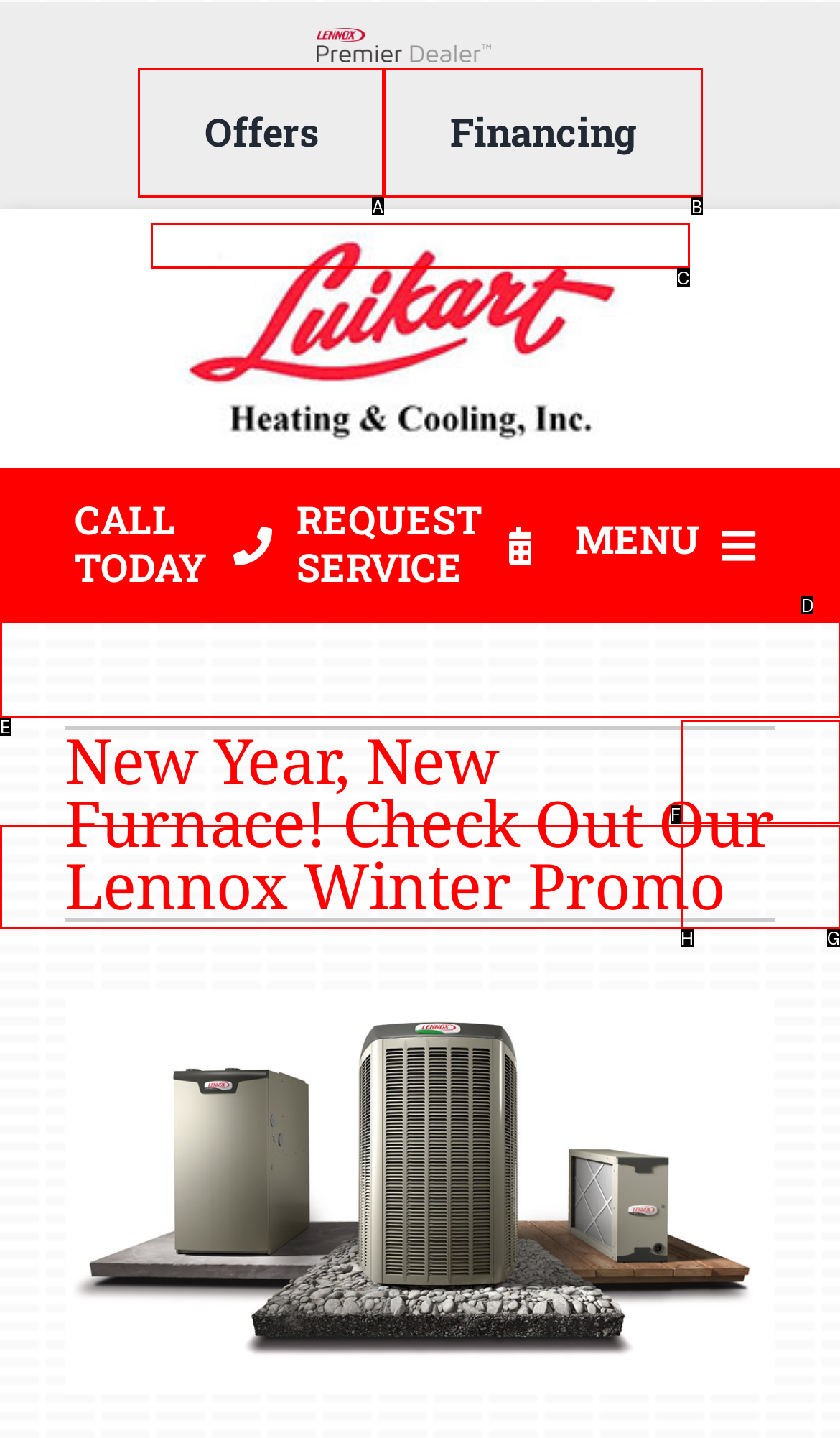Identify the letter of the UI element that fits the description: HVAC Services
Respond with the letter of the option directly.

E